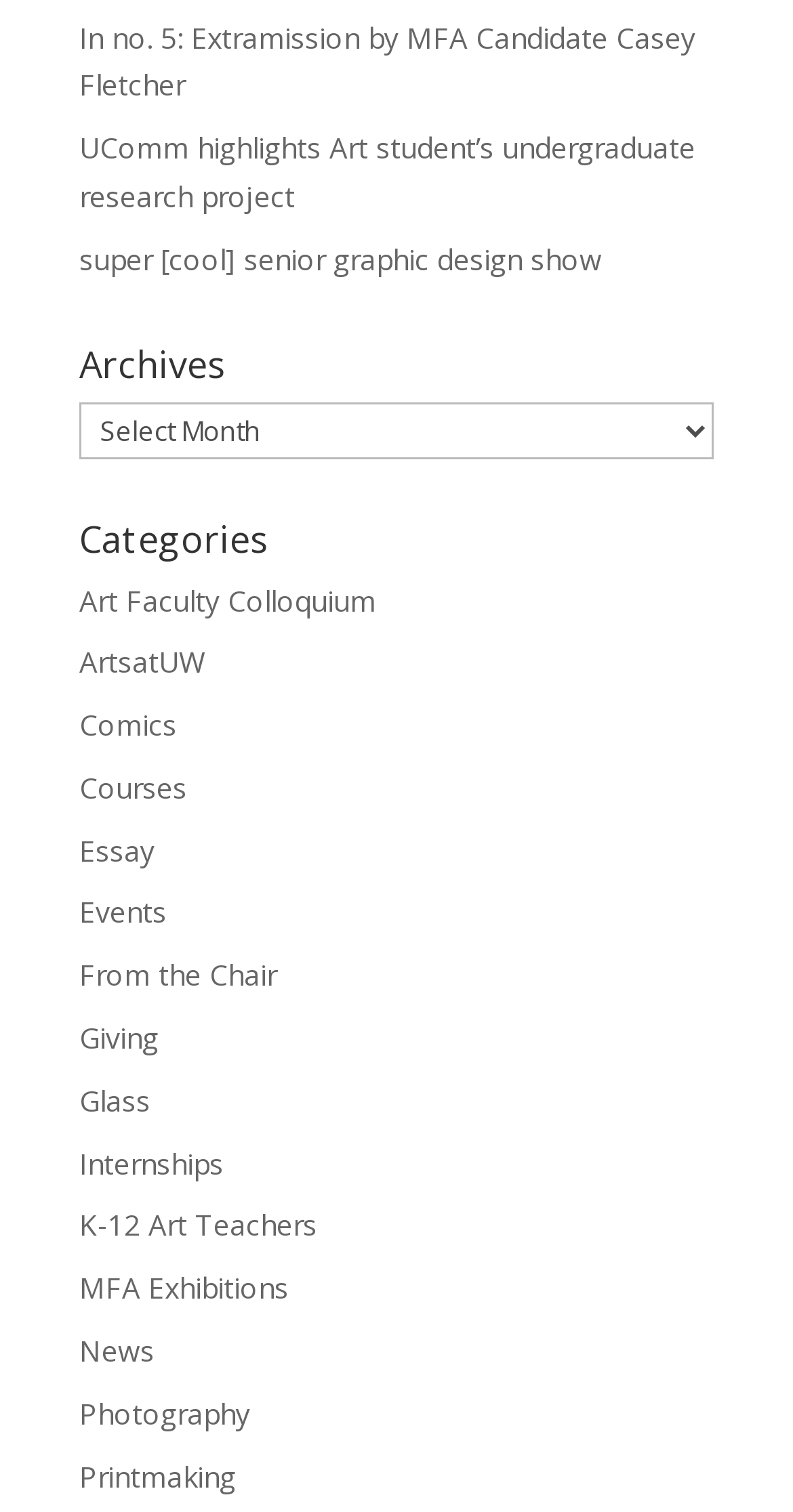Identify the bounding box coordinates for the region of the element that should be clicked to carry out the instruction: "read about art faculty colloquium". The bounding box coordinates should be four float numbers between 0 and 1, i.e., [left, top, right, bottom].

[0.1, 0.384, 0.474, 0.409]